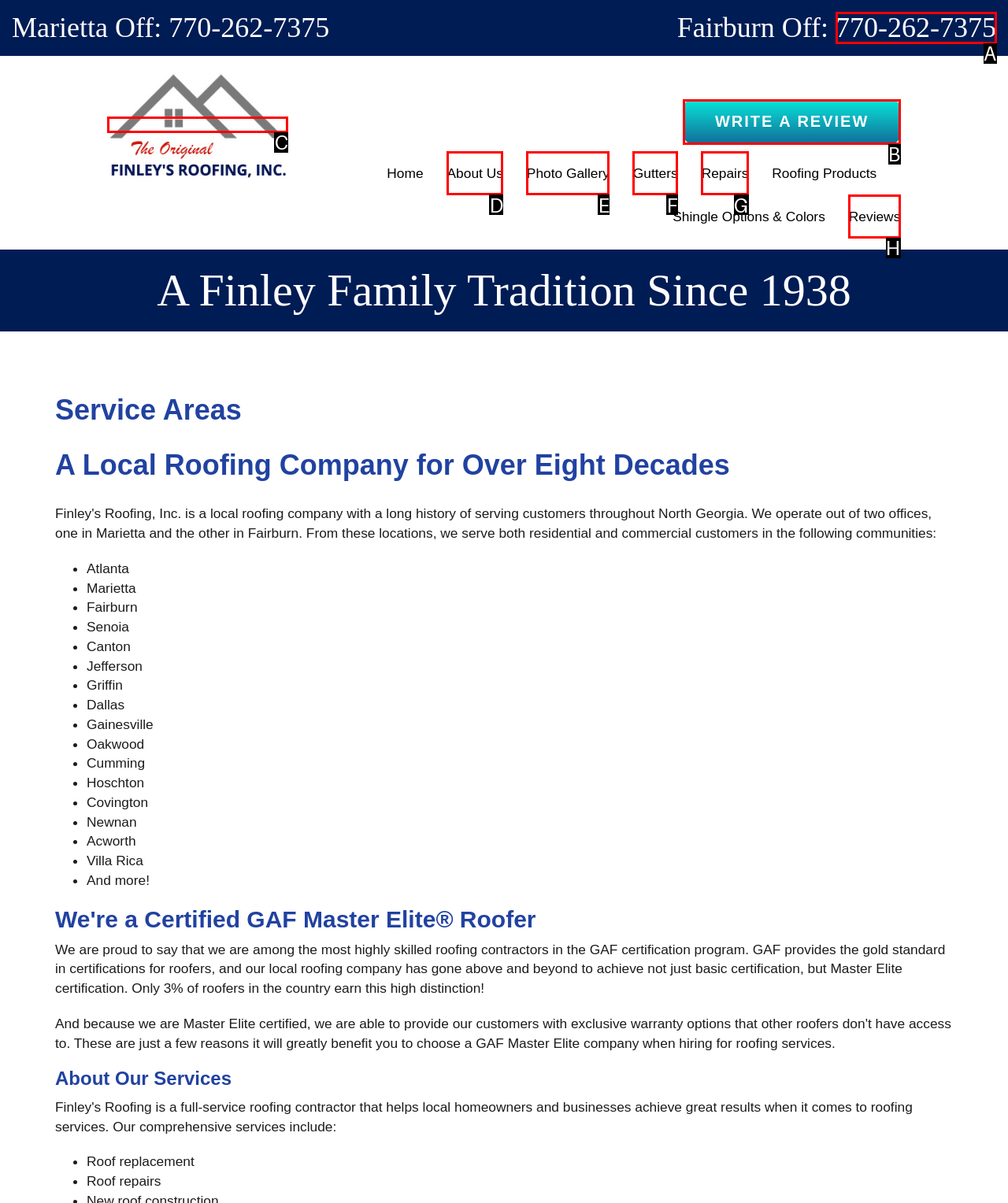Identify the correct letter of the UI element to click for this task: Click the 'WRITE A REVIEW' link
Respond with the letter from the listed options.

B